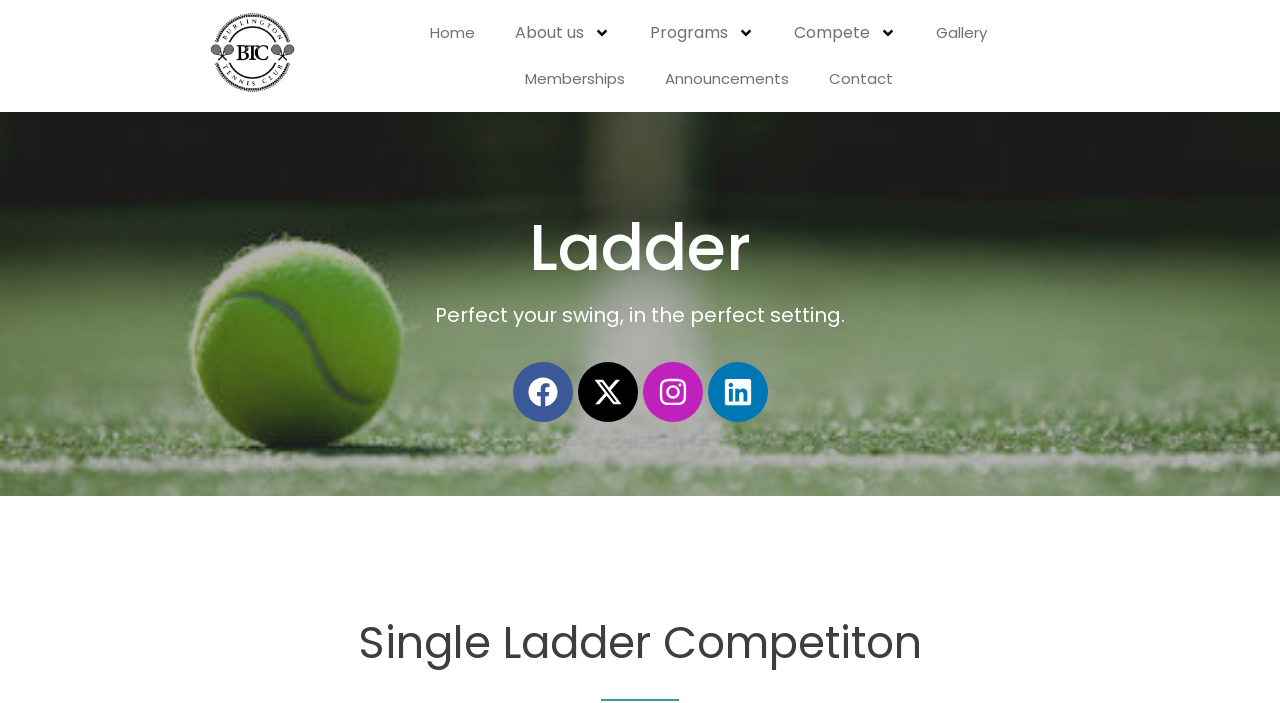Write a detailed summary of the webpage.

The webpage is about the Burlington Tennis Club's ladder competition. At the top, there is a navigation menu with links to "Home", "About us", "Programs", "Compete", "Gallery", and "Memberships". Each of these links has a corresponding icon to its right. Below the navigation menu, there is a prominent heading "Ladder" with a tagline "Perfect your swing, in the perfect setting." 

On the left side of the page, there are social media links to Facebook, Twitter, Instagram, and LinkedIn, each accompanied by its respective icon. 

Further down, there is a heading "Single Ladder Competition" located near the bottom of the page. Additionally, there are links to "Announcements" and "Contact" situated below the navigation menu, but above the social media links.